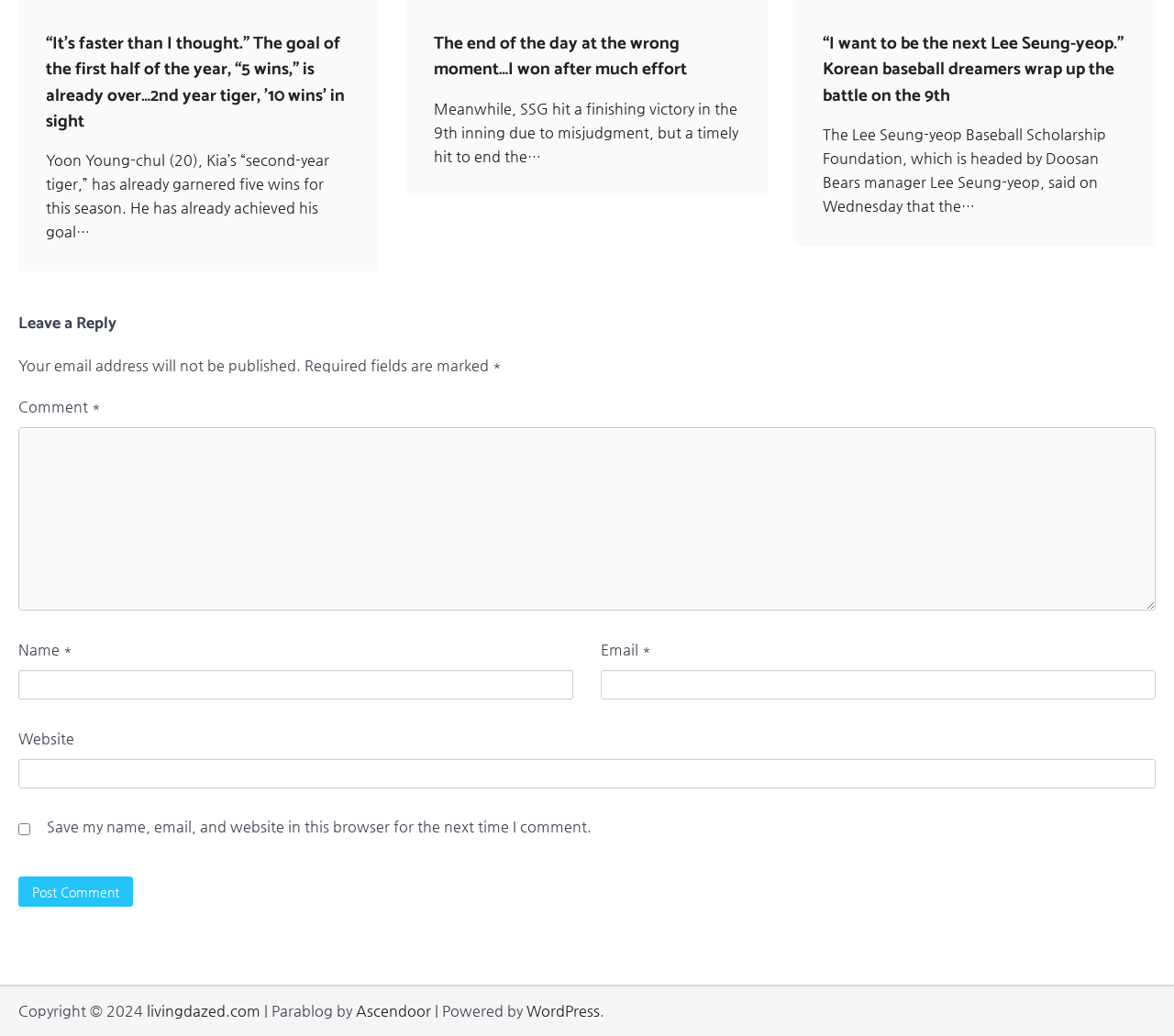Answer briefly with one word or phrase:
What is the position of the 'Leave a Reply' heading on the webpage?

Top-right